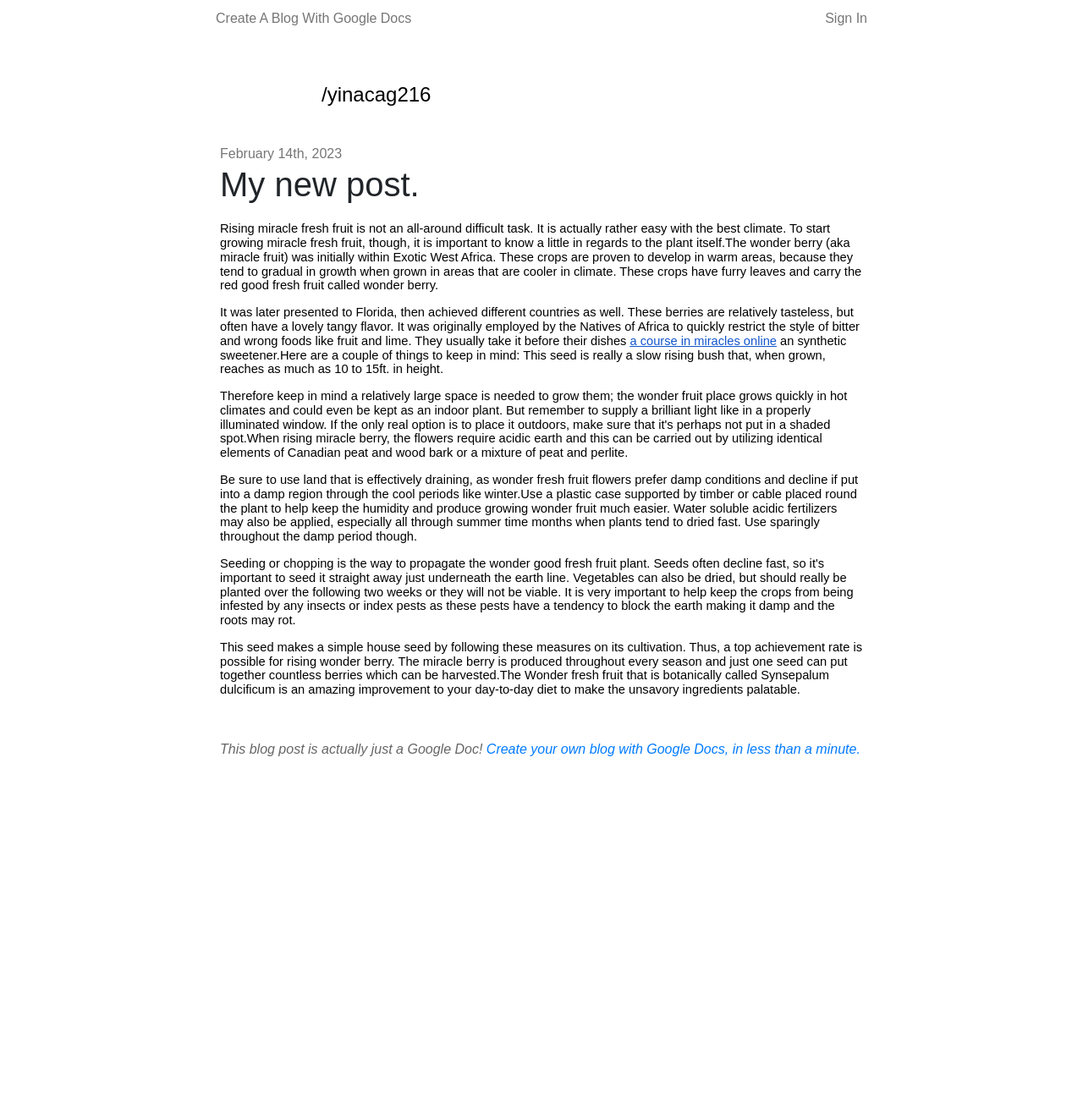Identify and provide the text content of the webpage's primary headline.

My new post.